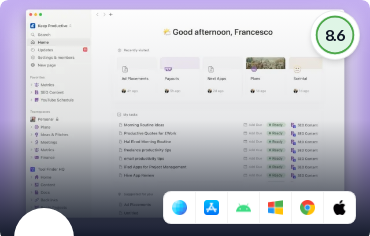What is the rating of the application?
Use the screenshot to answer the question with a single word or phrase.

8.6